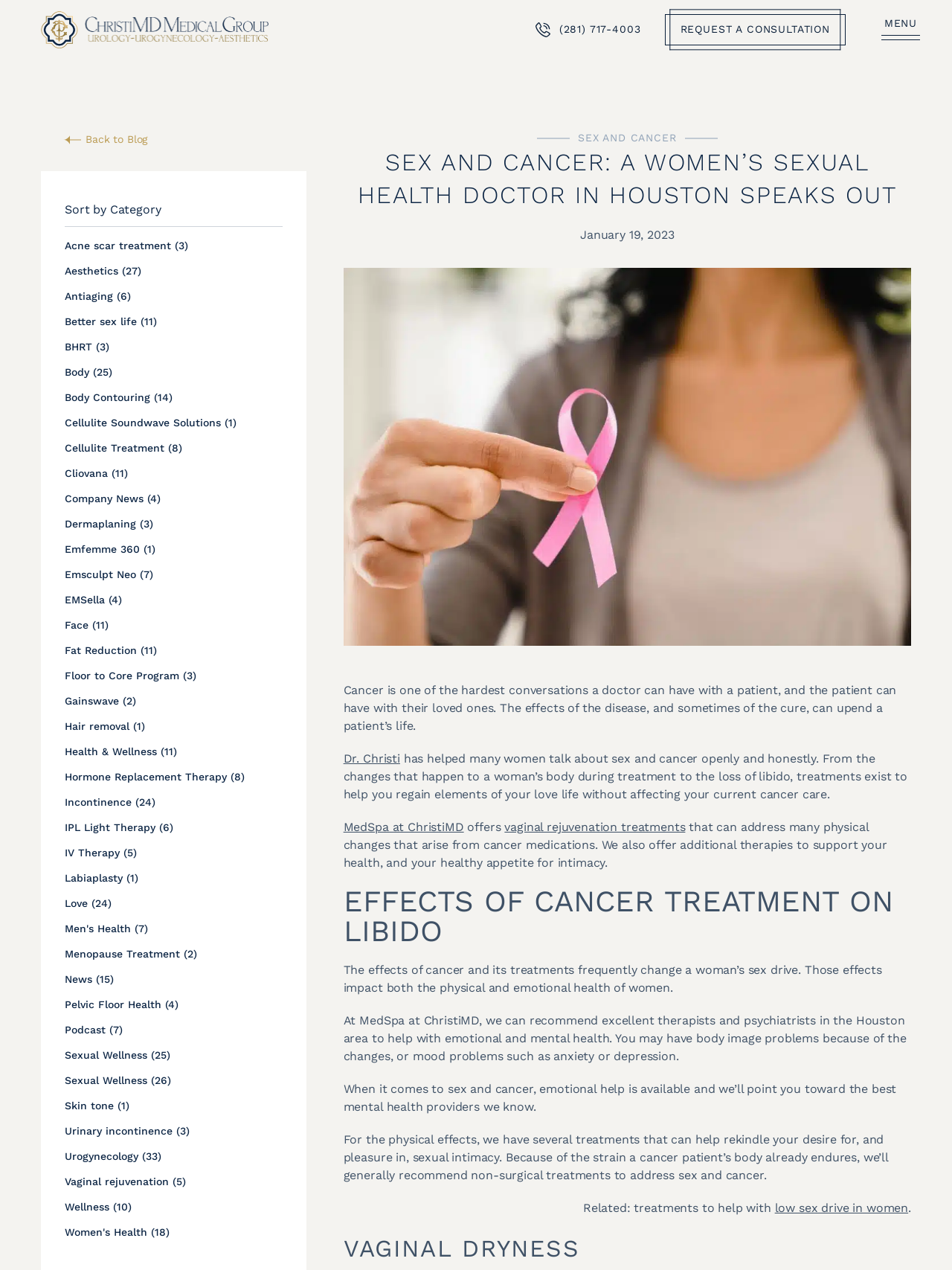Identify the main heading from the webpage and provide its text content.

SEX AND CANCER: A WOMEN’S SEXUAL HEALTH DOCTOR IN HOUSTON SPEAKS OUT